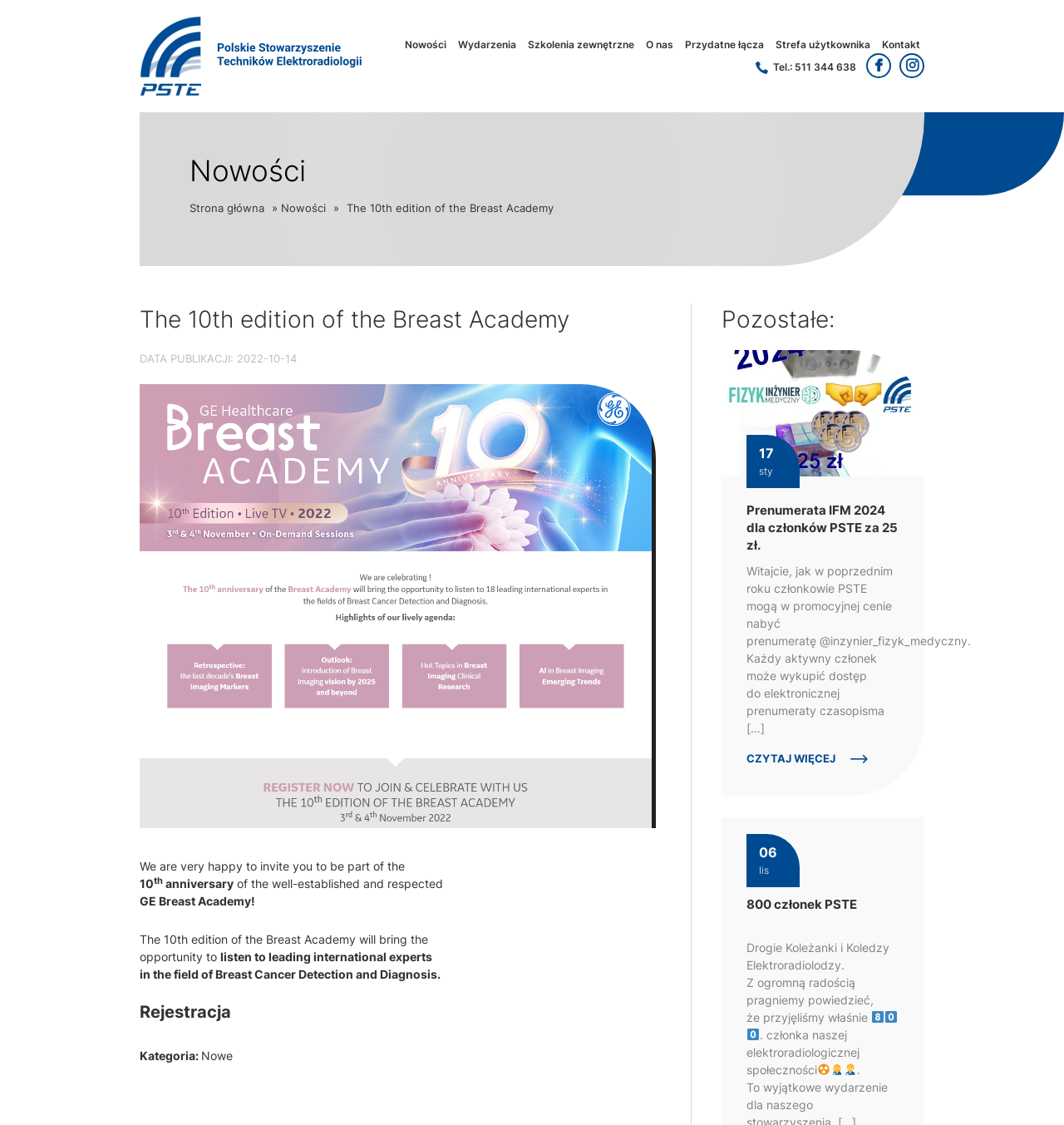Based on the description "800 członek PSTE", find the bounding box of the specified UI element.

[0.702, 0.796, 0.845, 0.827]